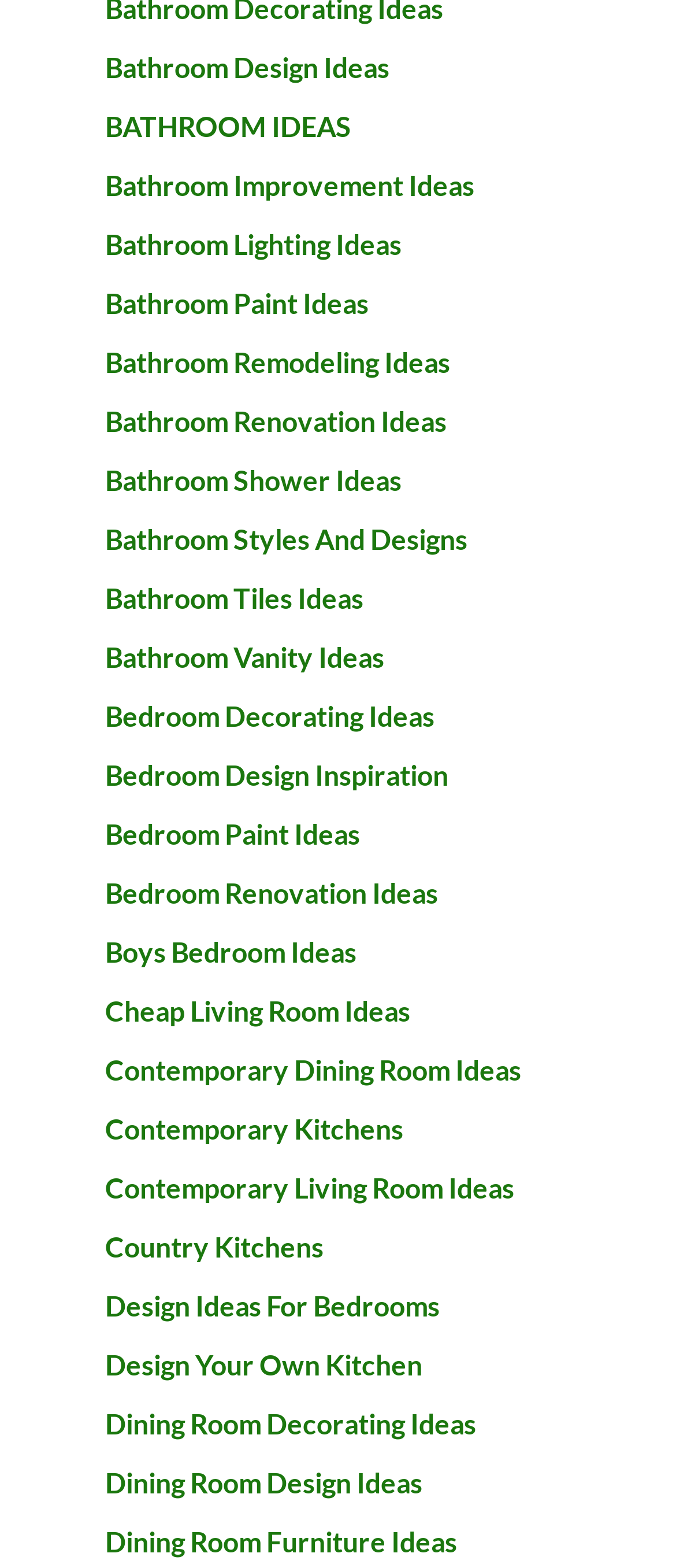Indicate the bounding box coordinates of the clickable region to achieve the following instruction: "Browse bathroom remodeling ideas."

[0.155, 0.221, 0.666, 0.242]